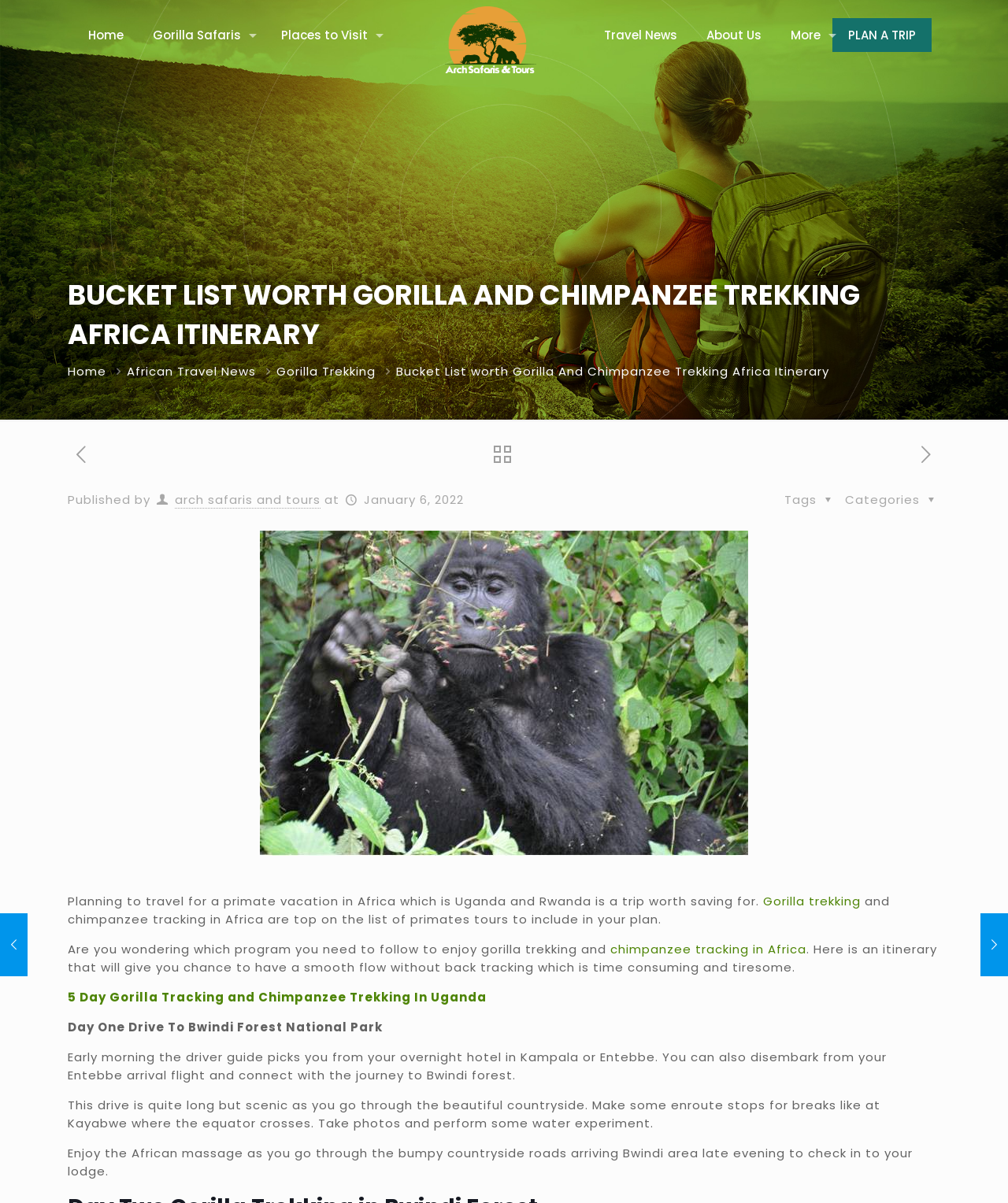Locate the bounding box coordinates of the region to be clicked to comply with the following instruction: "Check the 'About Us' section". The coordinates must be four float numbers between 0 and 1, in the form [left, top, right, bottom].

[0.688, 0.0, 0.768, 0.059]